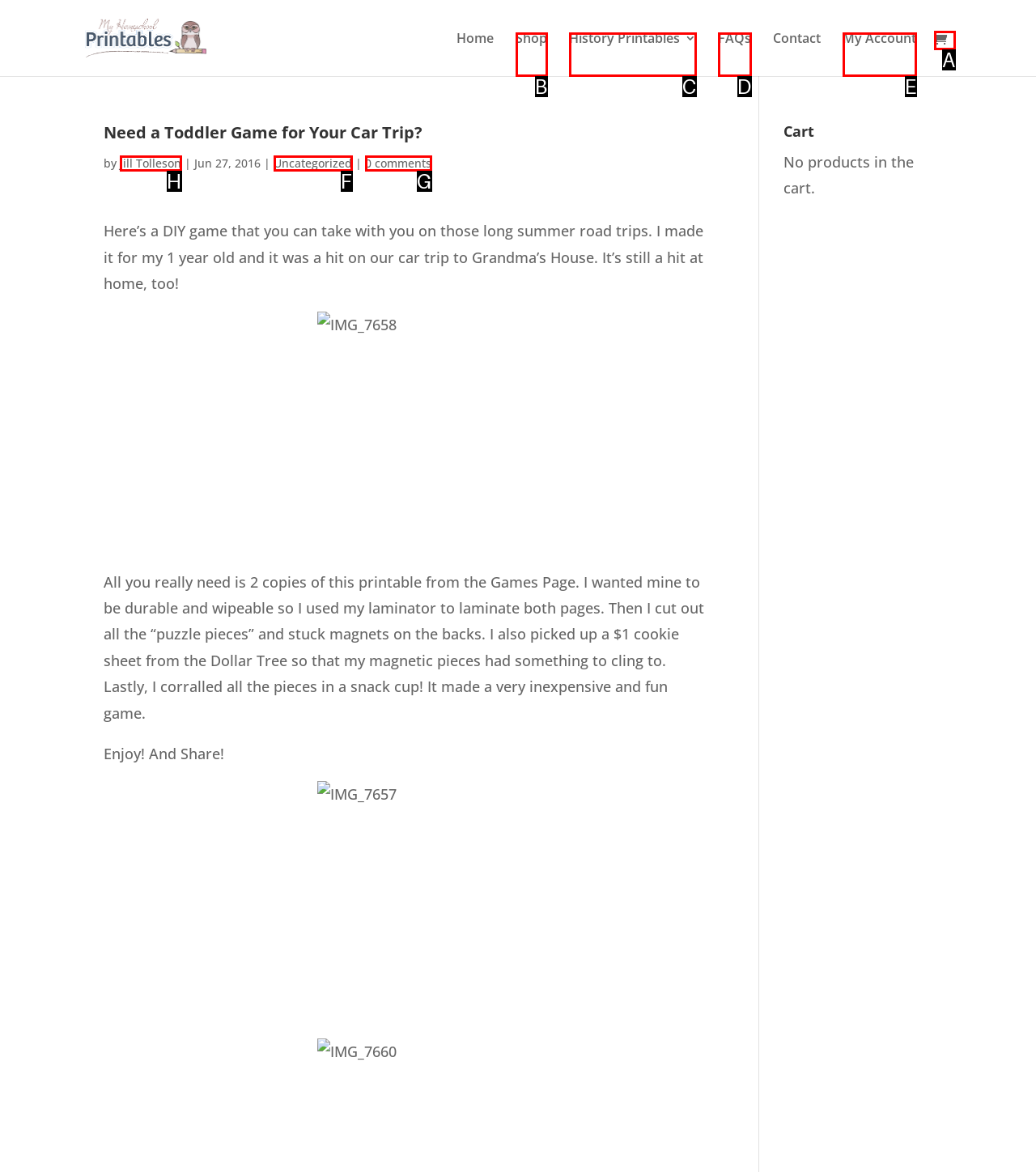Choose the HTML element that should be clicked to achieve this task: Read the article by Jill Tolleson
Respond with the letter of the correct choice.

H